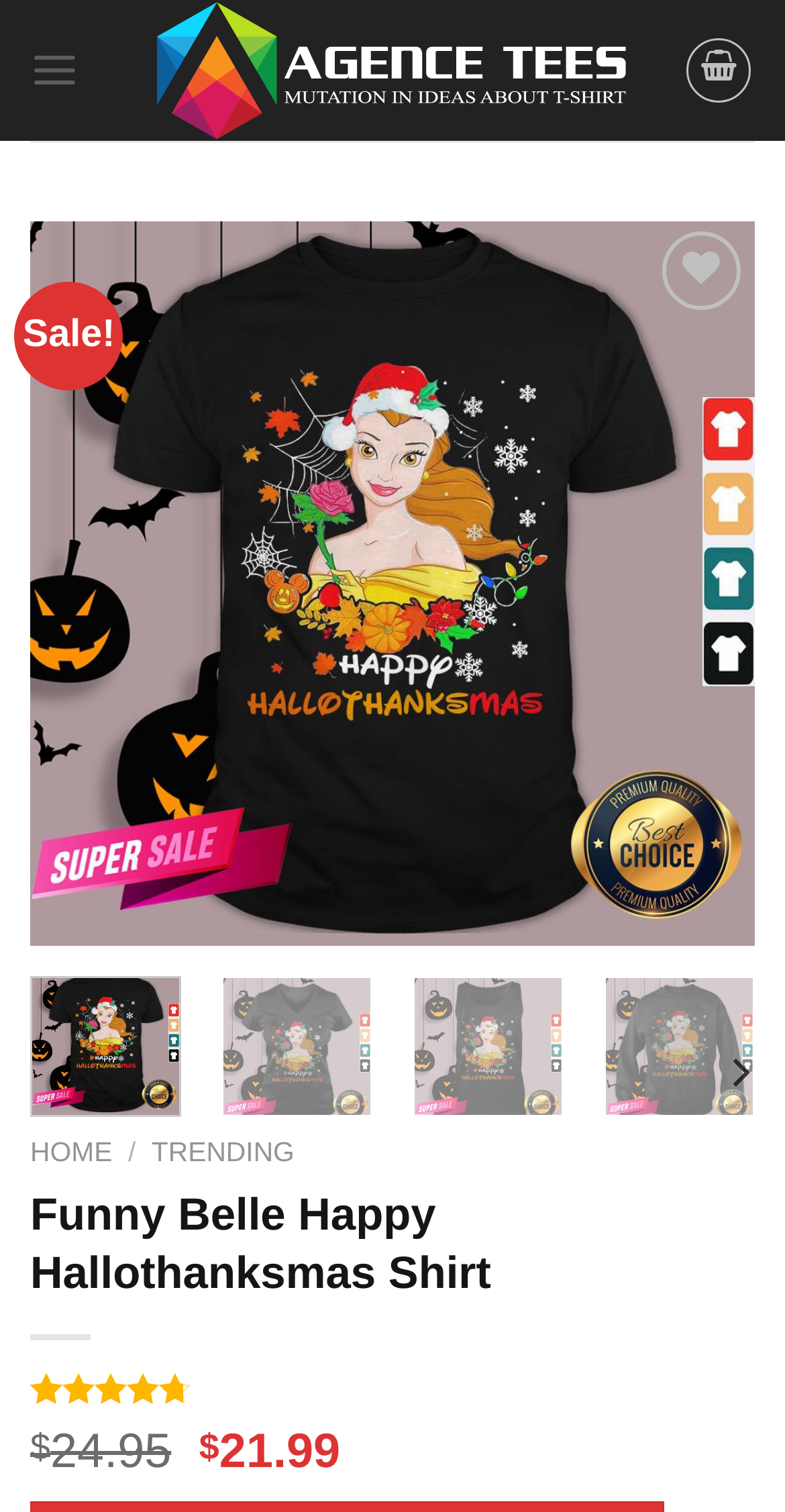Based on the image, please respond to the question with as much detail as possible:
How many navigation links are there?

There are three navigation links: 'HOME', 'TRENDING', and the link with the shirt's name. These links are located below the image of the shirt and above the rating and price information.